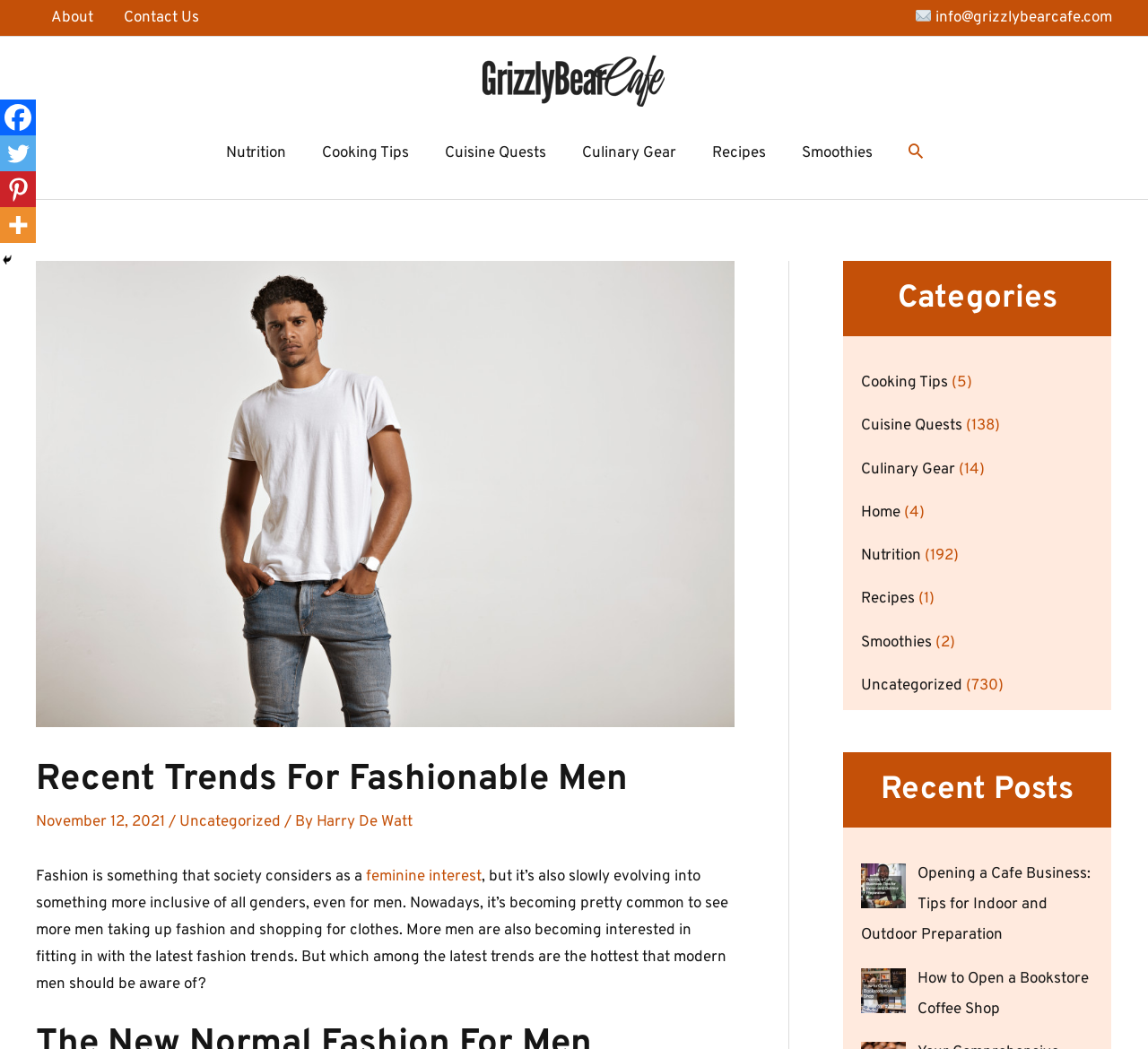Give the bounding box coordinates for the element described by: "Harry De Watt".

[0.276, 0.774, 0.359, 0.793]